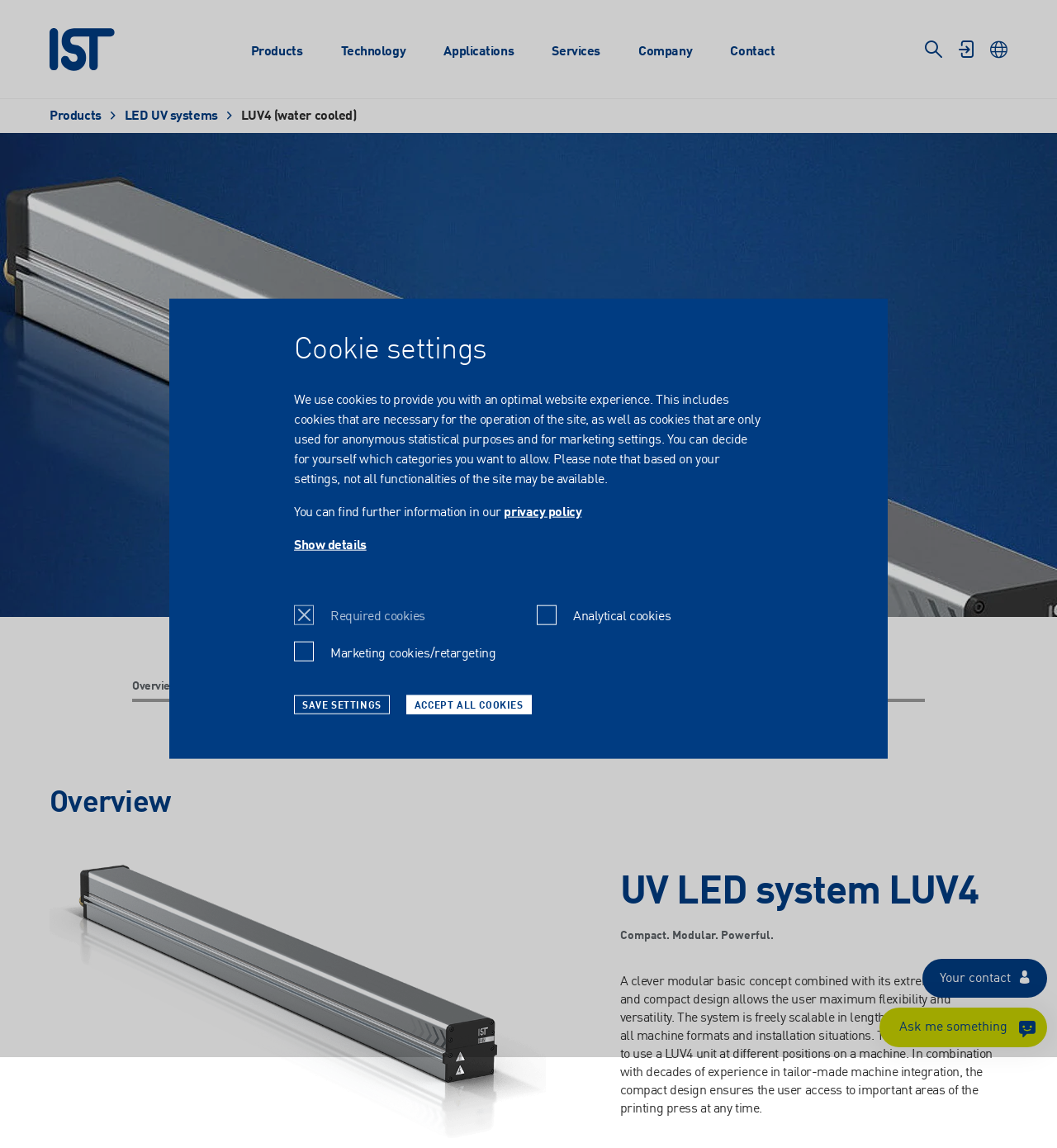Please identify the bounding box coordinates of the element that needs to be clicked to perform the following instruction: "Click the 'IST METZ GmbH & Co.KG' link".

[0.047, 0.024, 0.109, 0.062]